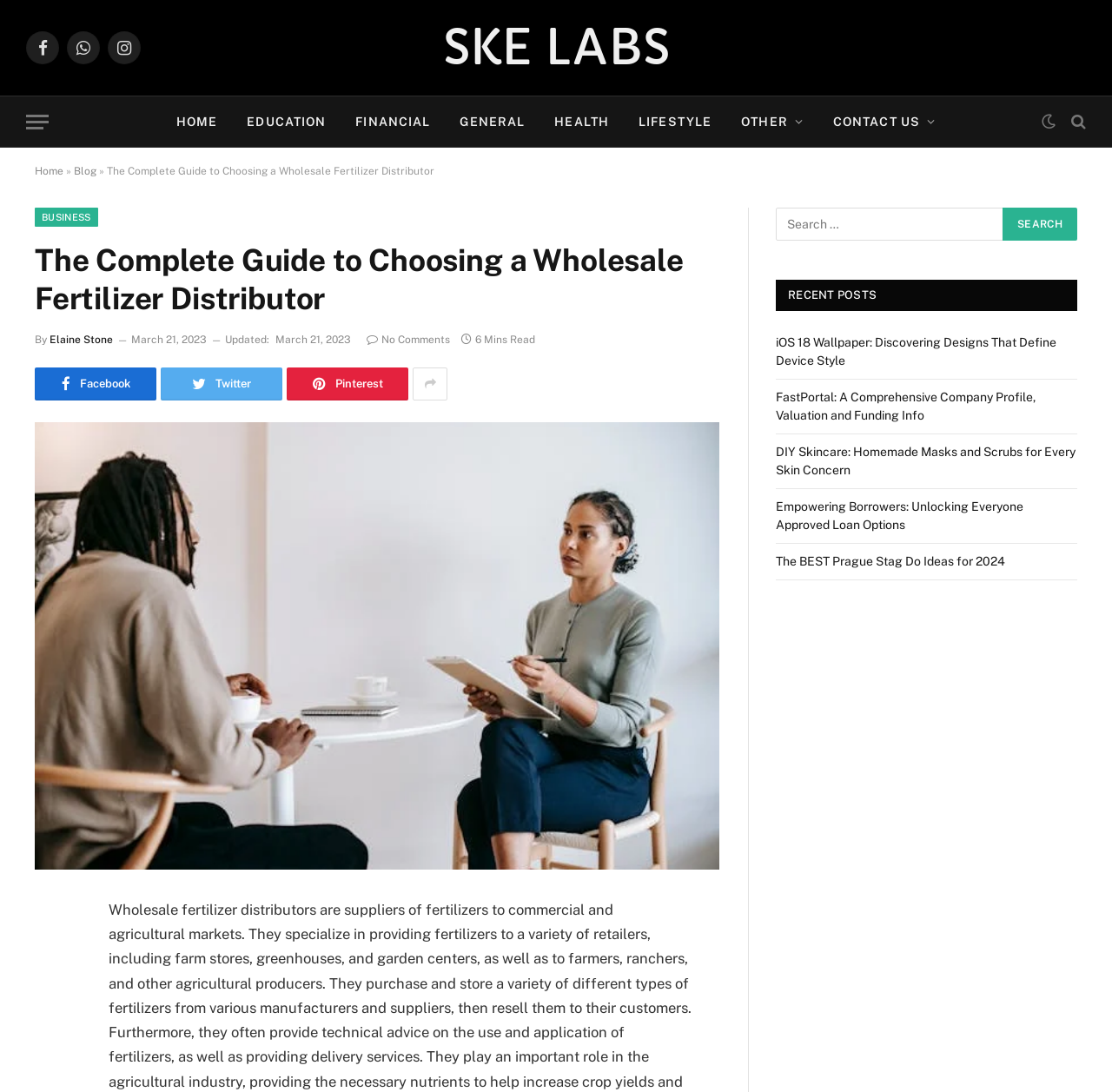Identify the bounding box coordinates for the element you need to click to achieve the following task: "view the Gallery". The coordinates must be four float values ranging from 0 to 1, formatted as [left, top, right, bottom].

None